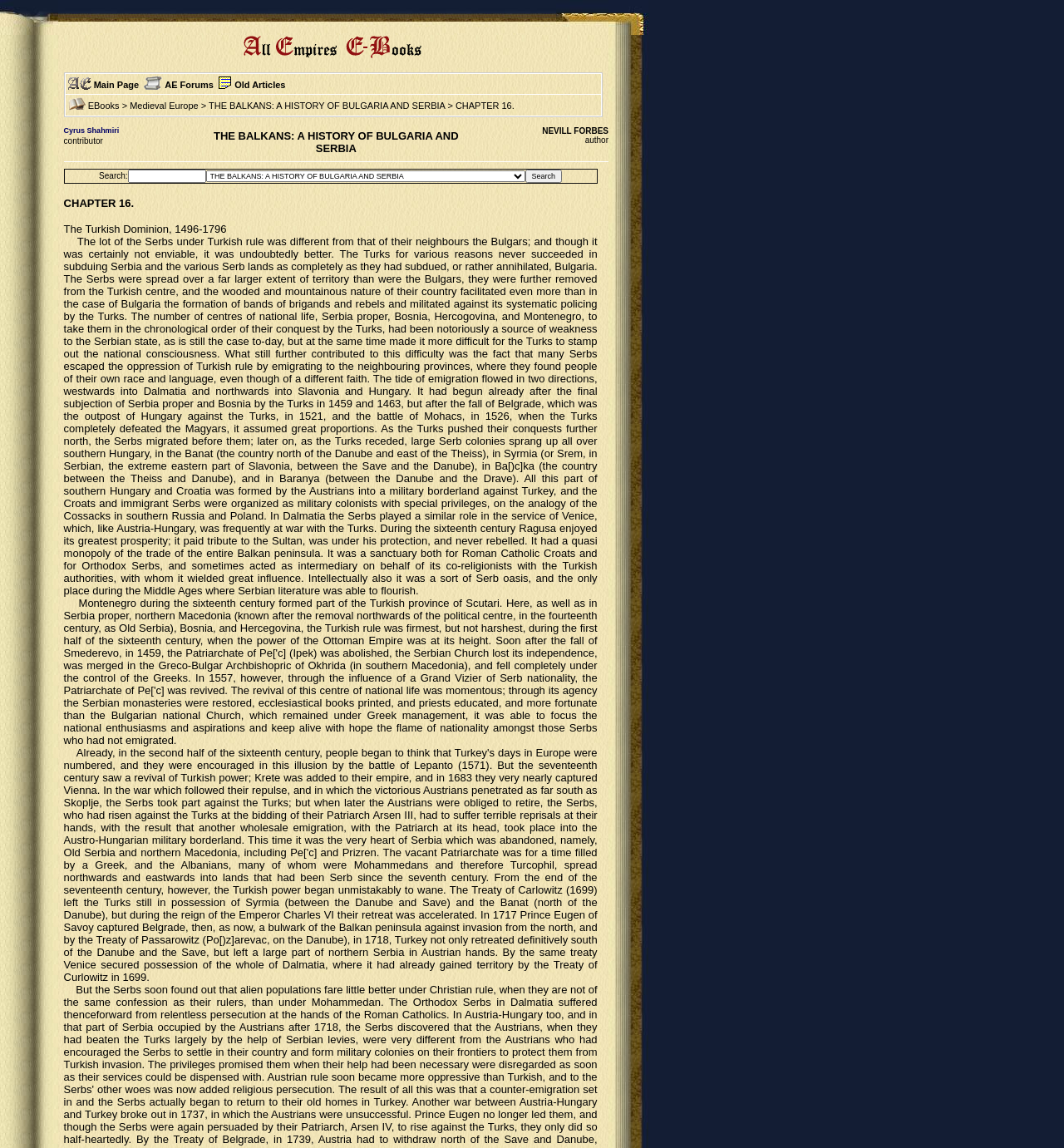Could you provide the bounding box coordinates for the portion of the screen to click to complete this instruction: "Click the 'Search' button"?

[0.493, 0.148, 0.528, 0.159]